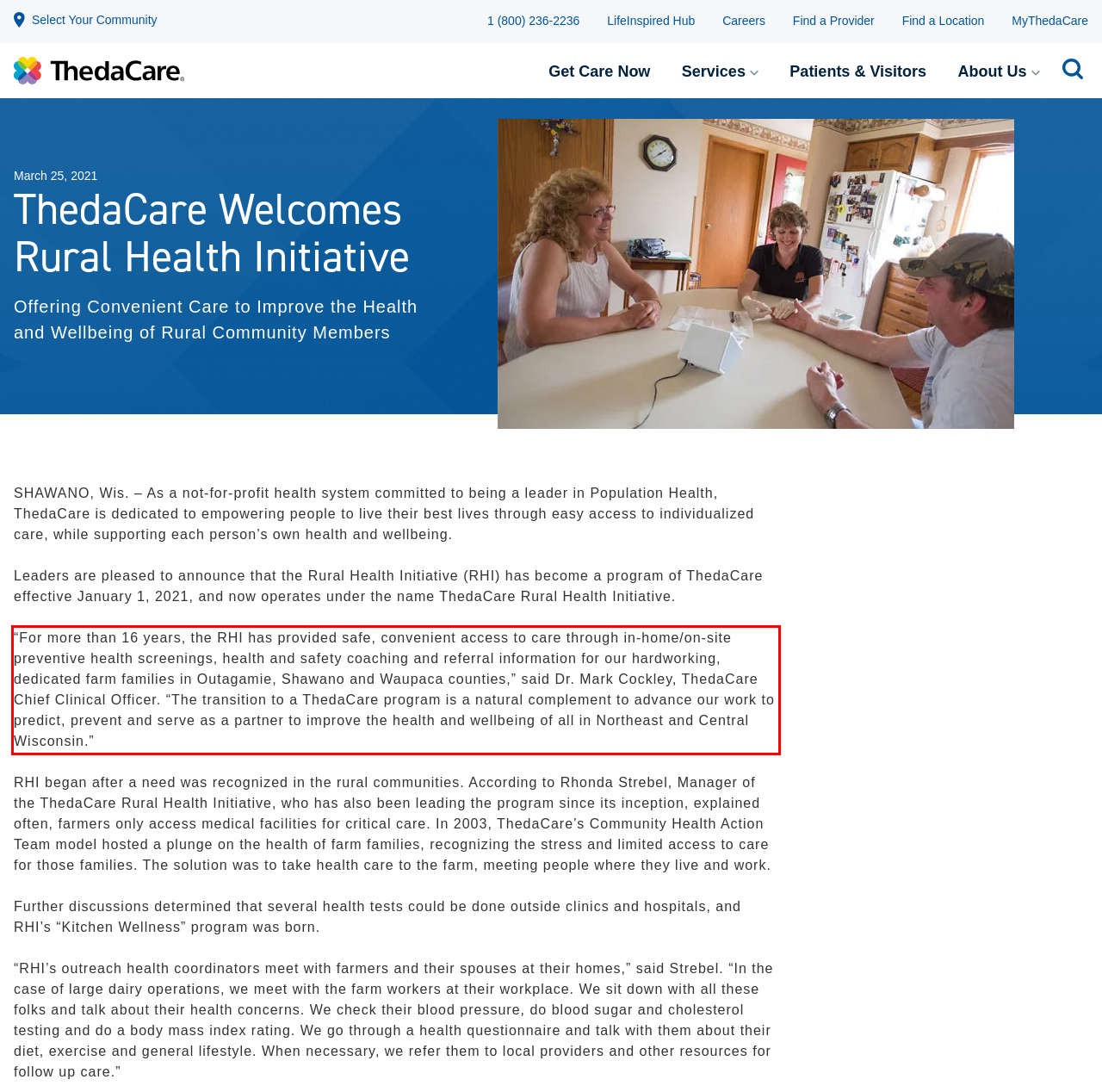Given a screenshot of a webpage with a red bounding box, extract the text content from the UI element inside the red bounding box.

“For more than 16 years, the RHI has provided safe, convenient access to care through in-home/on-site preventive health screenings, health and safety coaching and referral information for our hardworking, dedicated farm families in Outagamie, Shawano and Waupaca counties,” said Dr. Mark Cockley, ThedaCare Chief Clinical Officer. “The transition to a ThedaCare program is a natural complement to advance our work to predict, prevent and serve as a partner to improve the health and wellbeing of all in Northeast and Central Wisconsin.”